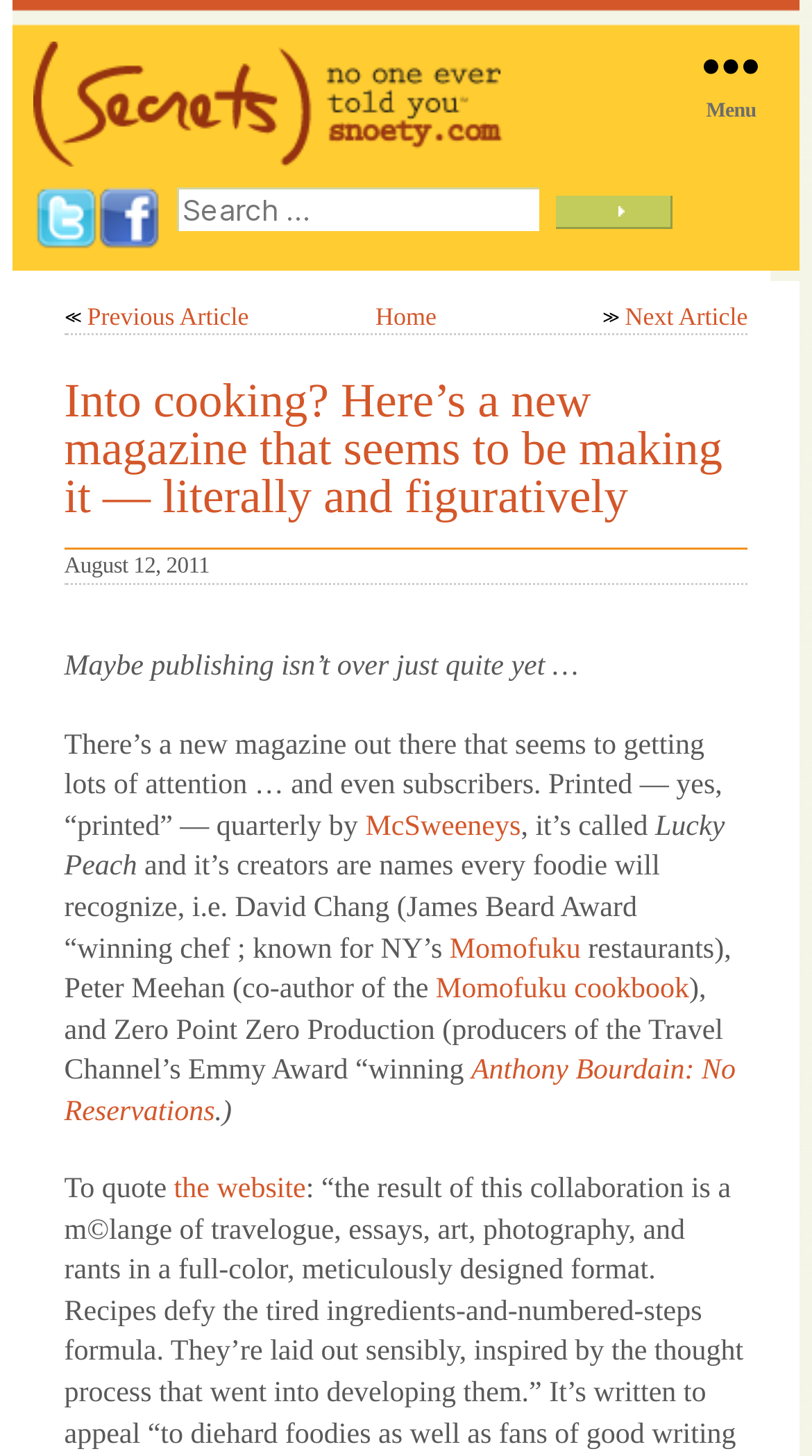How many links are there in the navigation section?
Answer the question with as much detail as you can, using the image as a reference.

The answer can be found by counting the number of link elements within the navigation section, which are 'Previous Article', 'Home', and 'Next Article'.